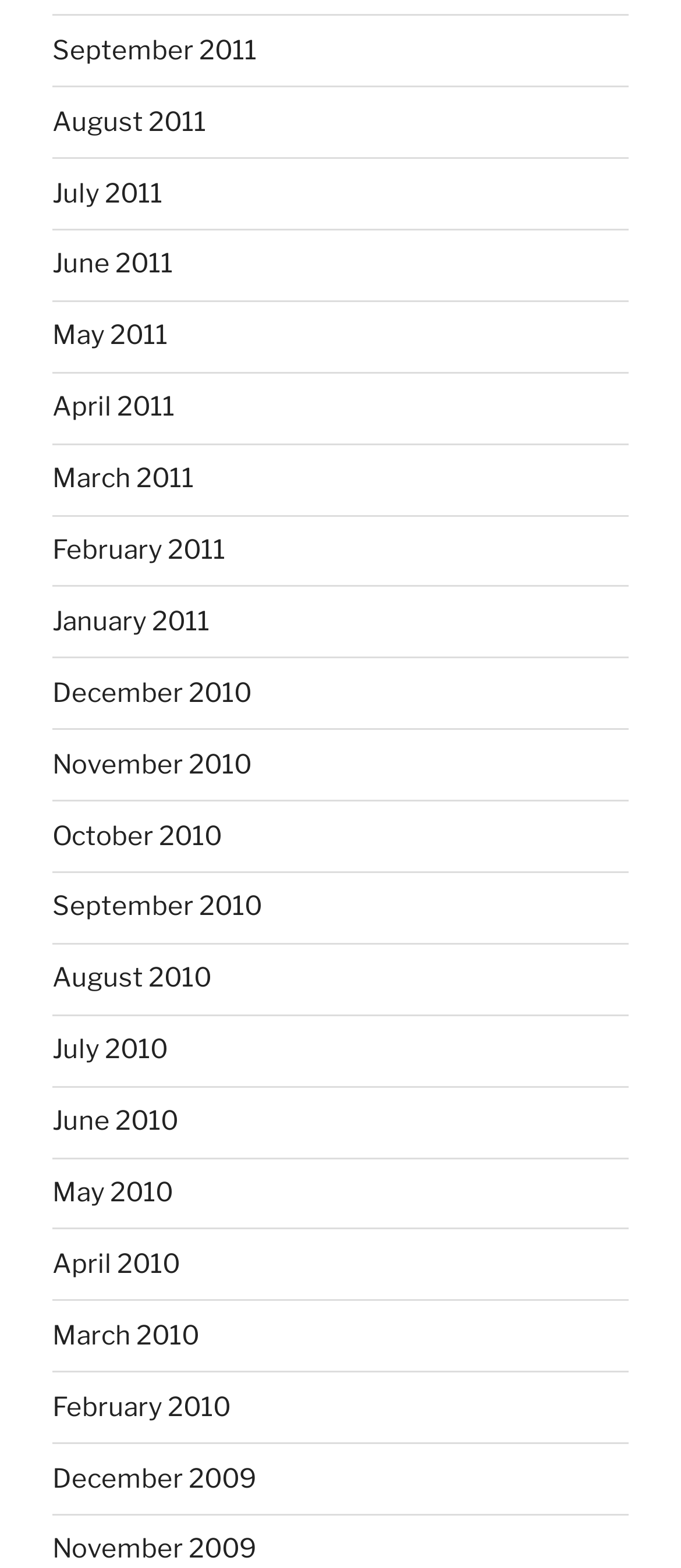Identify the bounding box for the UI element specified in this description: "October 2010". The coordinates must be four float numbers between 0 and 1, formatted as [left, top, right, bottom].

[0.077, 0.523, 0.326, 0.543]